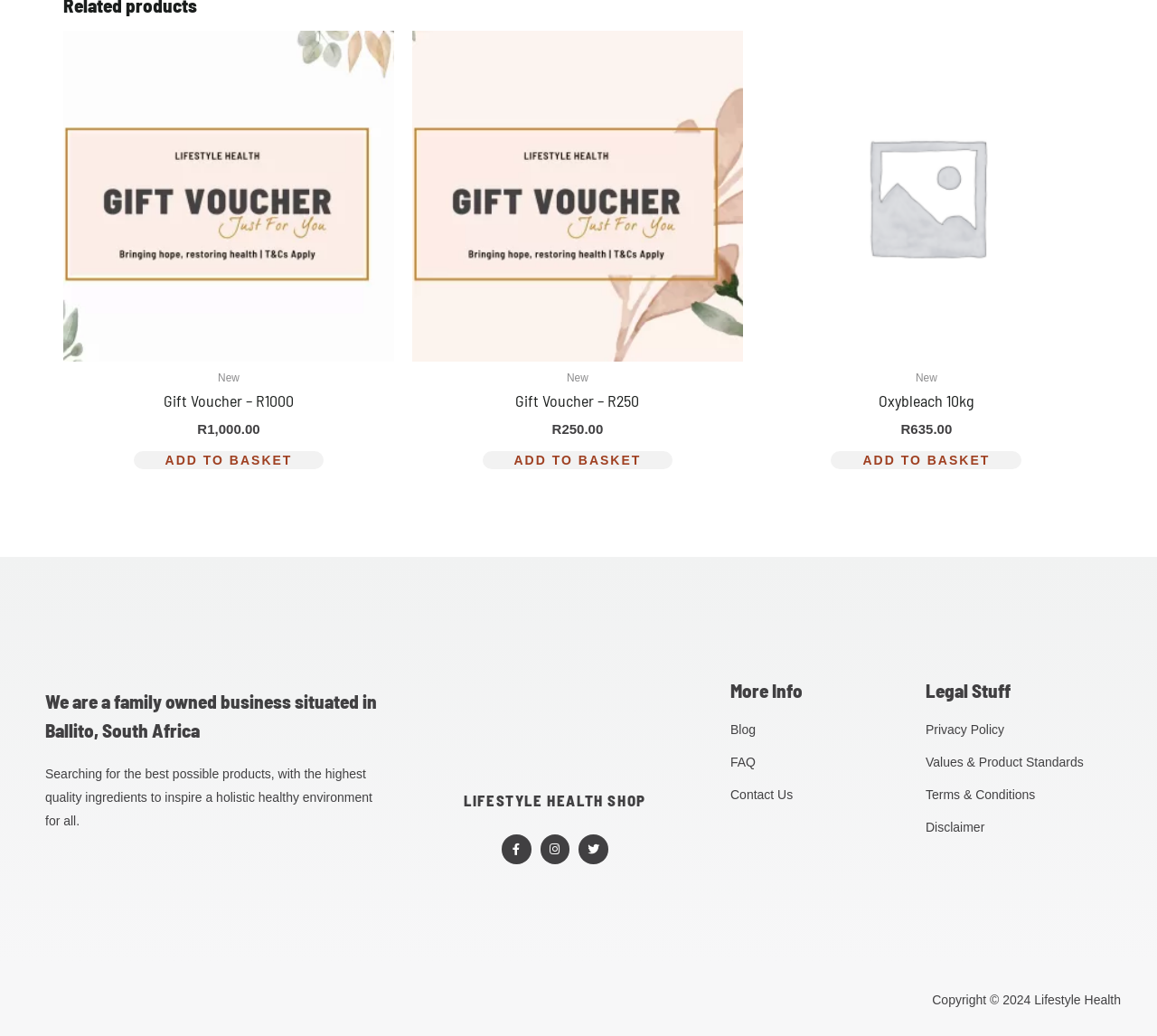Specify the bounding box coordinates of the region I need to click to perform the following instruction: "Click on the 'Gift Voucher – R1000' link". The coordinates must be four float numbers in the range of 0 to 1, i.e., [left, top, right, bottom].

[0.068, 0.377, 0.327, 0.398]